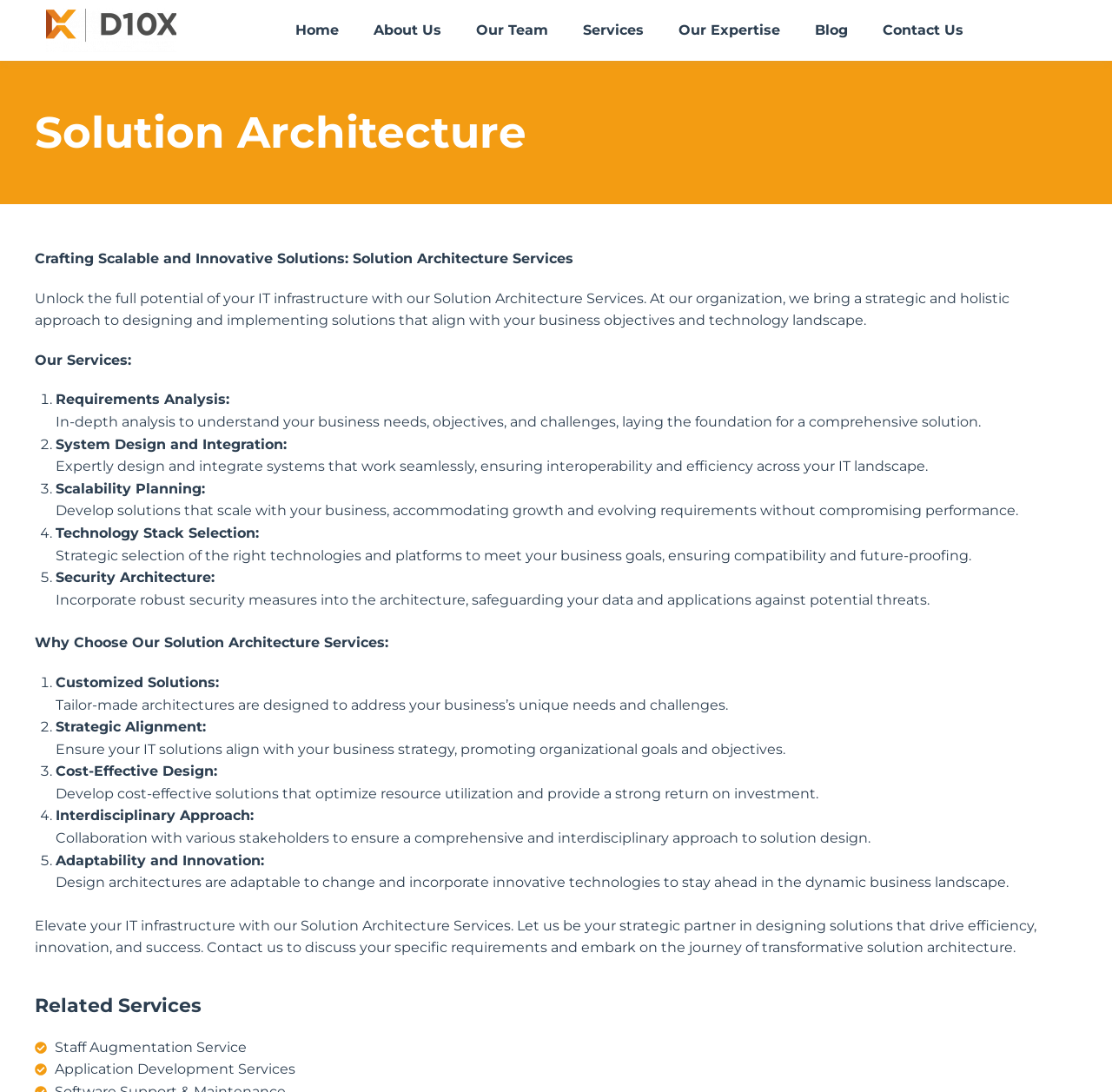Identify the bounding box for the UI element described as: "Our Team". The coordinates should be four float numbers between 0 and 1, i.e., [left, top, right, bottom].

[0.412, 0.009, 0.509, 0.046]